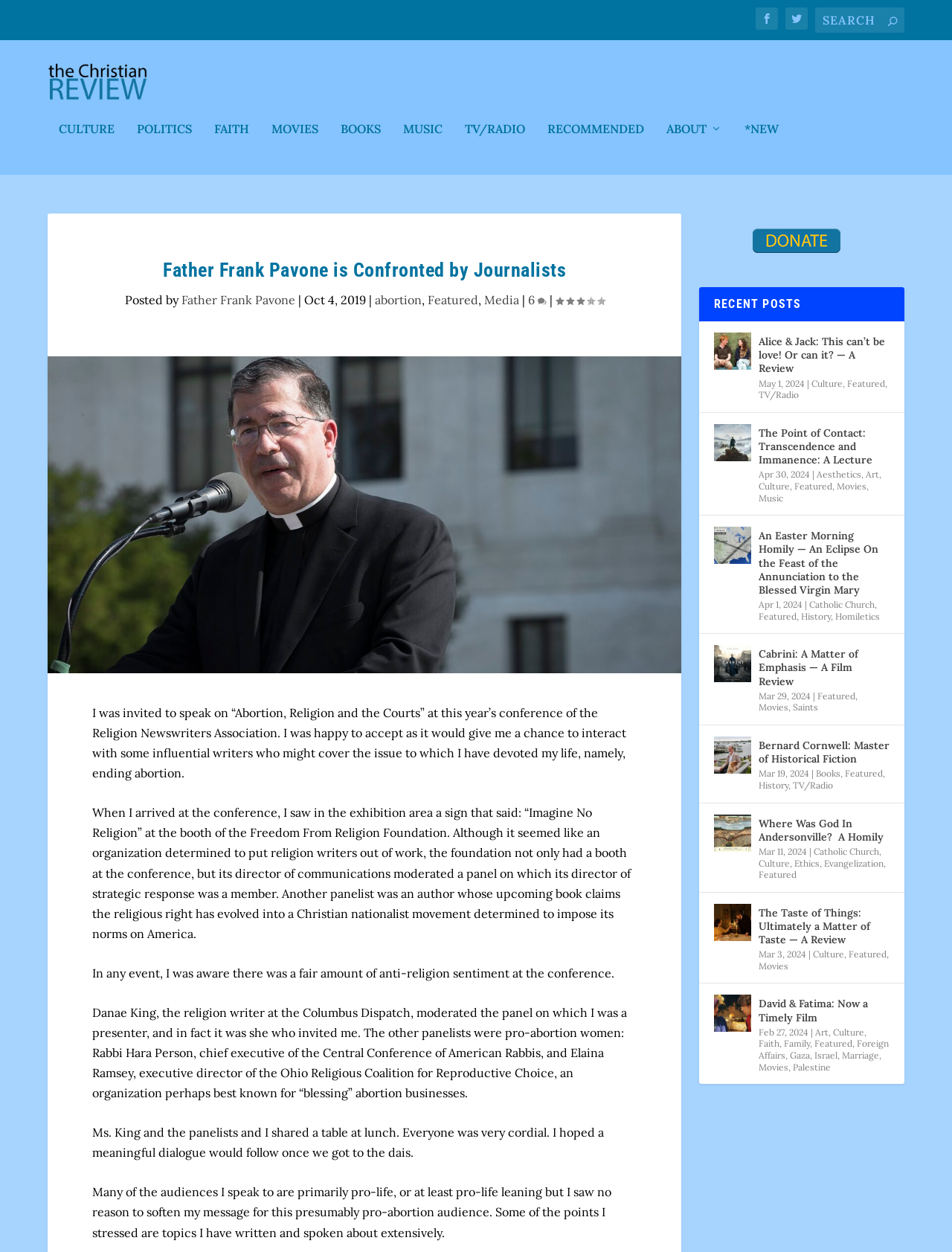Answer the question below with a single word or a brief phrase: 
Who is the author of the article 'Father Frank Pavone is Confronted by Journalists'?

Father Frank Pavone